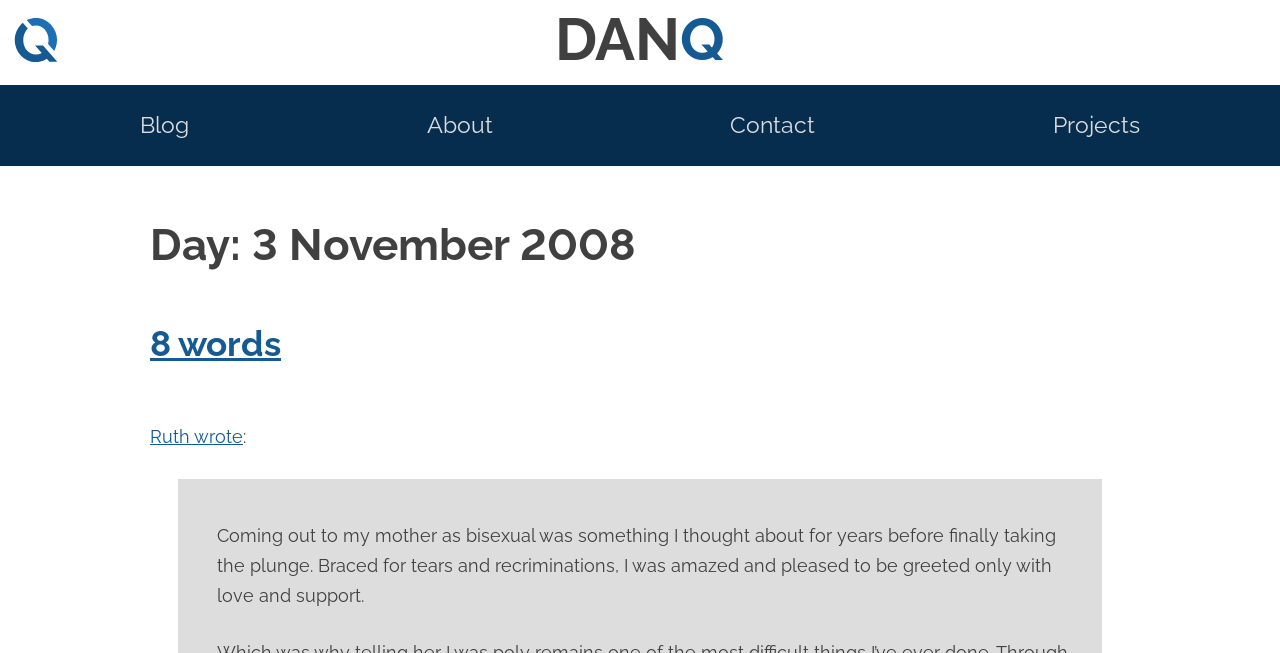Please respond to the question using a single word or phrase:
What is the tone of the blog post?

Positive